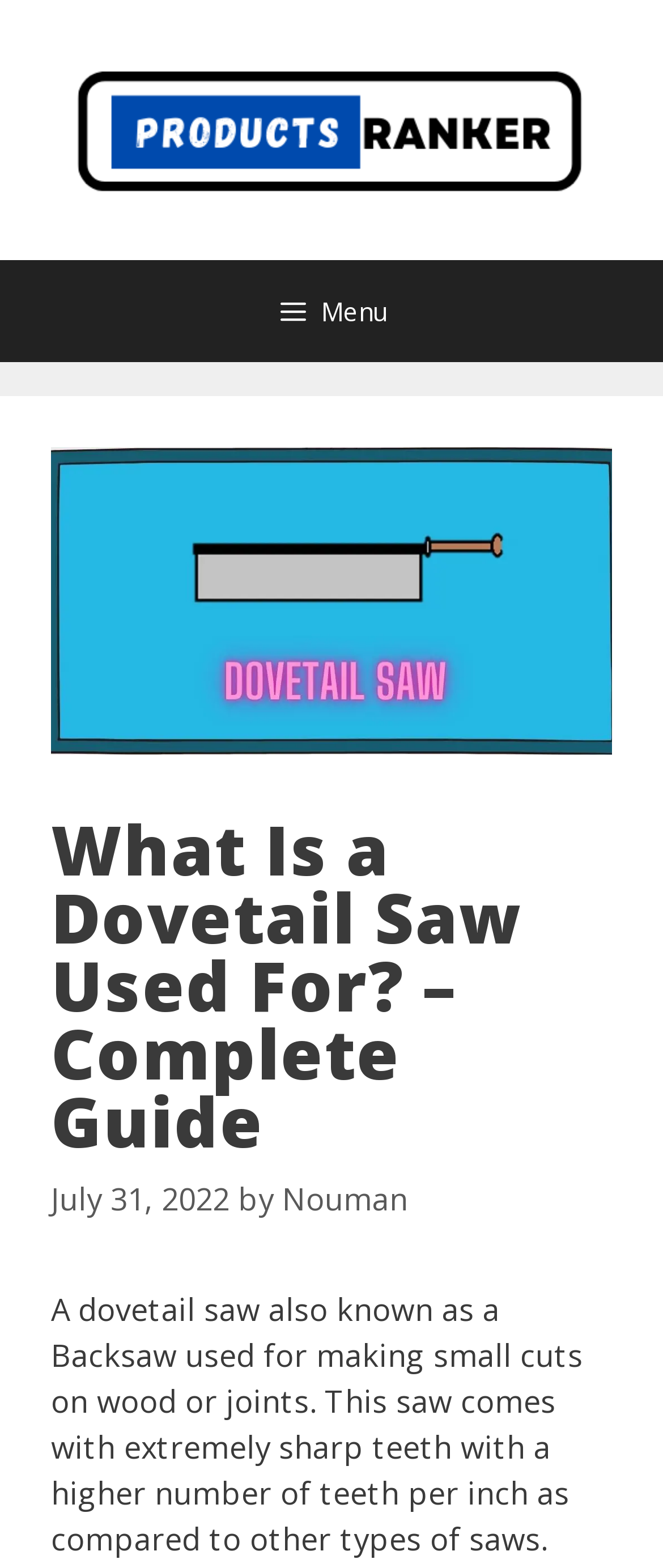Please extract the title of the webpage.

What Is a Dovetail Saw Used For? – Complete Guide